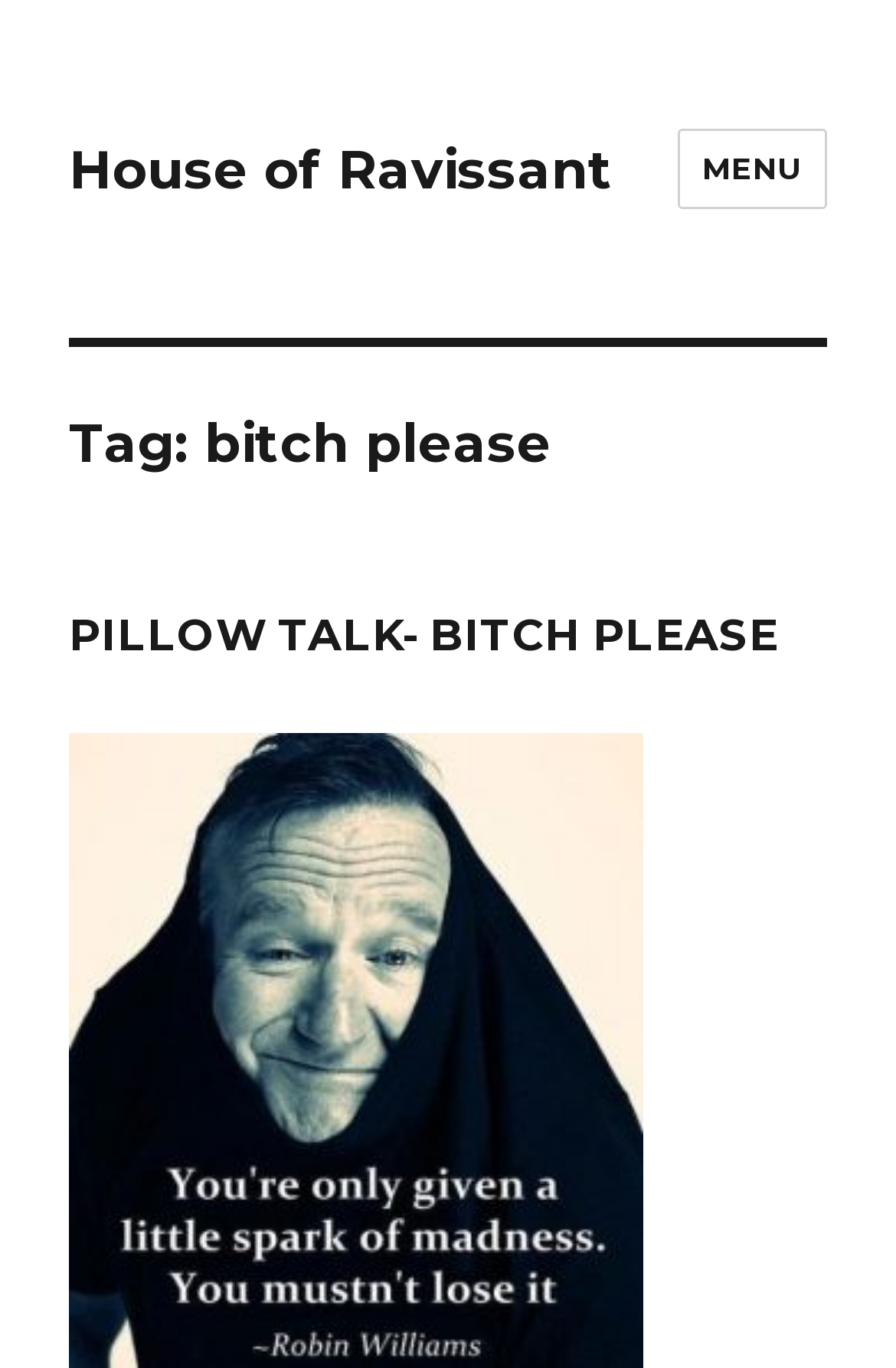Locate the bounding box of the UI element based on this description: "Menu". Provide four float numbers between 0 and 1 as [left, top, right, bottom].

[0.755, 0.094, 0.923, 0.153]